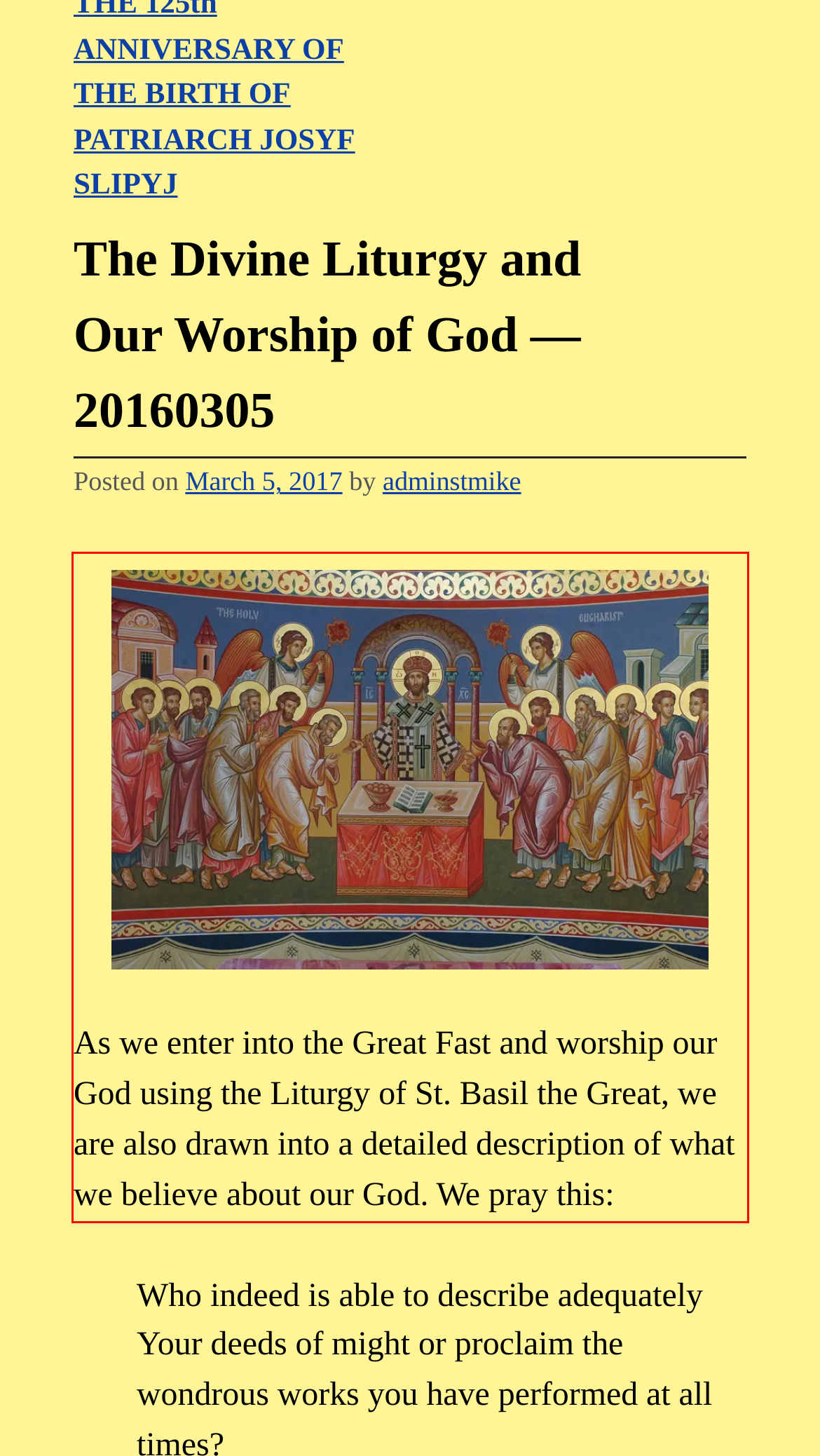Analyze the screenshot of the webpage and extract the text from the UI element that is inside the red bounding box.

As we enter into the Great Fast and worship our God using the Liturgy of St. Basil the Great, we are also drawn into a detailed description of what we believe about our God. We pray this: